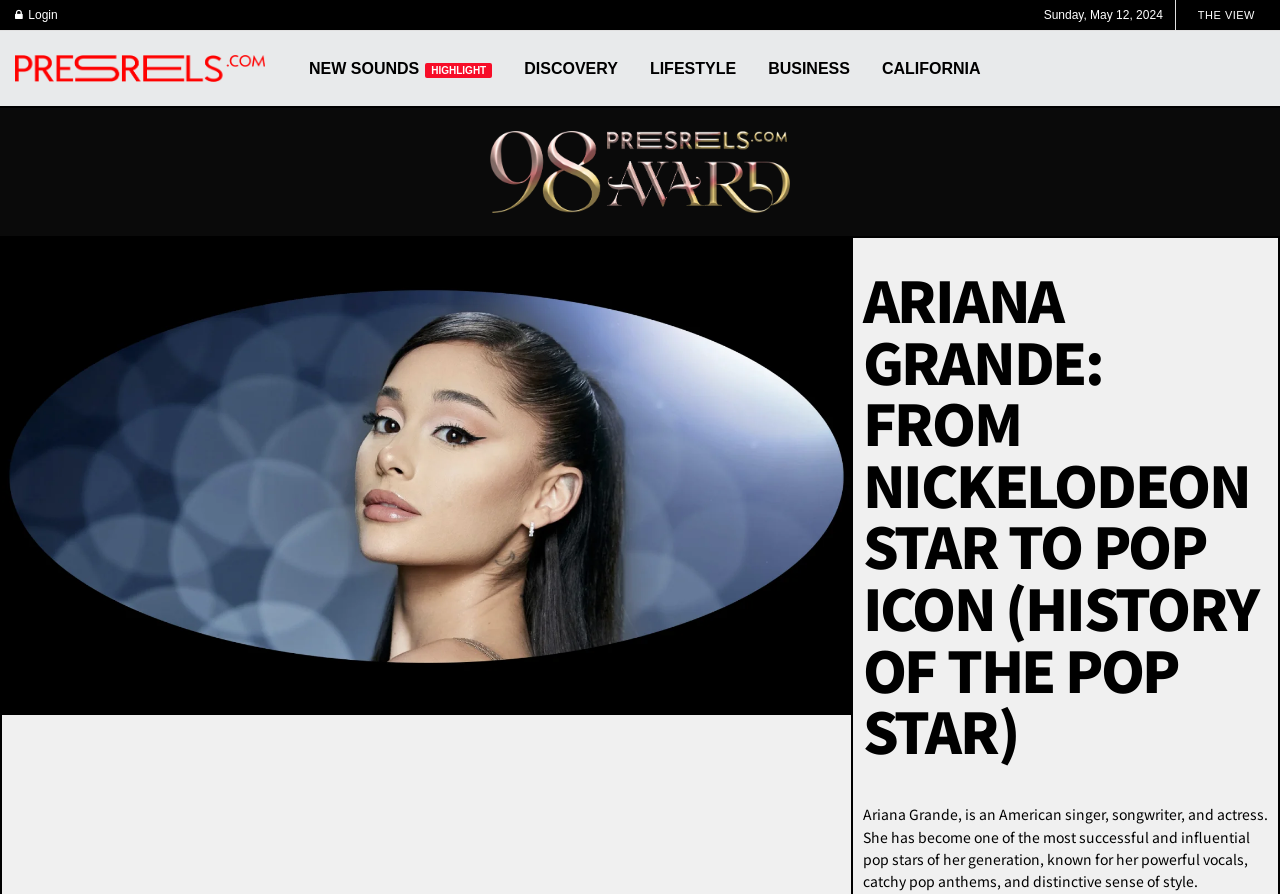Identify the bounding box coordinates of the clickable section necessary to follow the following instruction: "Visit THE VIEW". The coordinates should be presented as four float numbers from 0 to 1, i.e., [left, top, right, bottom].

[0.928, 0.002, 0.988, 0.031]